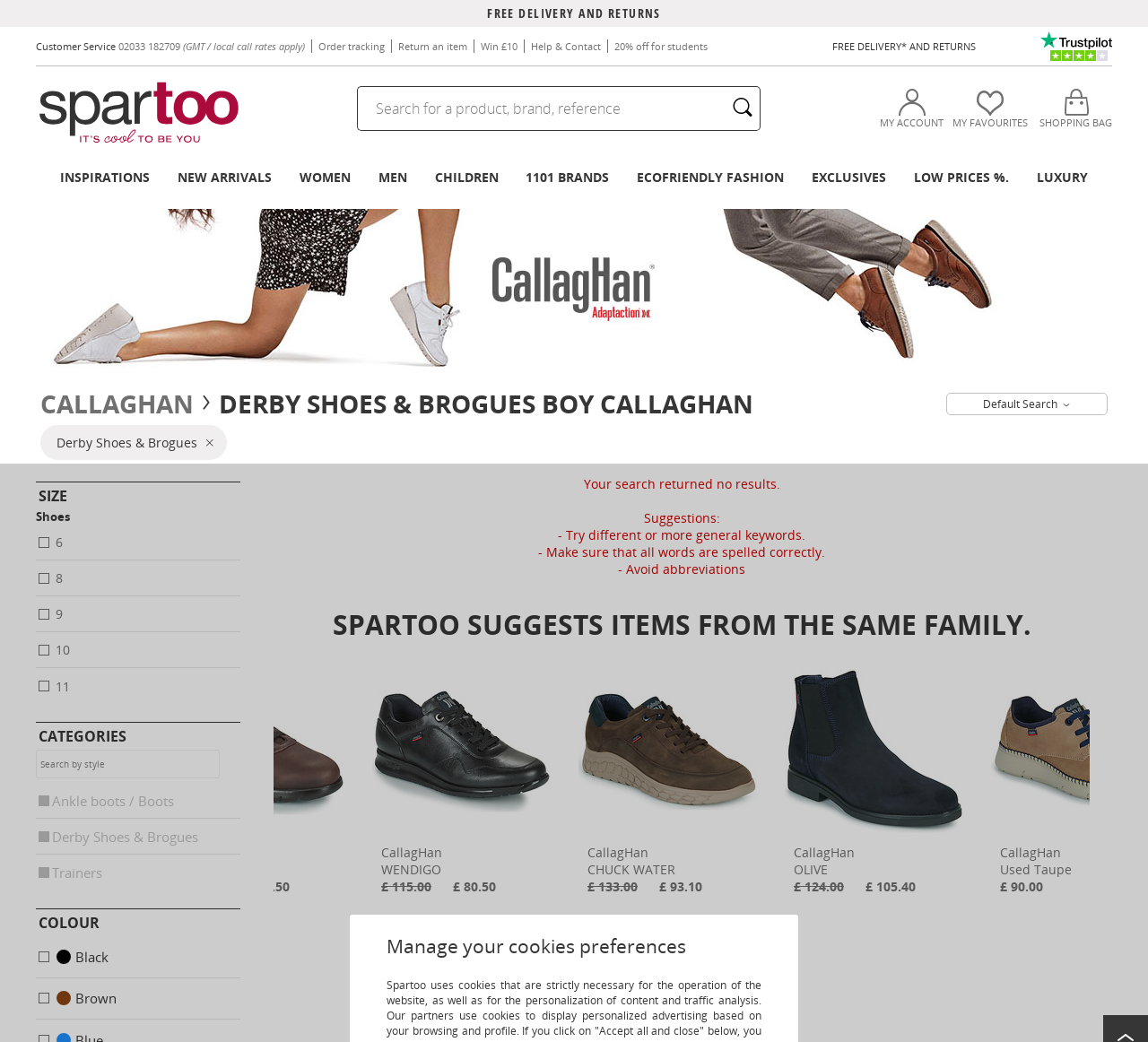Please determine the bounding box of the UI element that matches this description: 8. The coordinates should be given as (top-left x, top-left y, bottom-right x, bottom-right y), with all values between 0 and 1.

[0.031, 0.093, 0.209, 0.127]